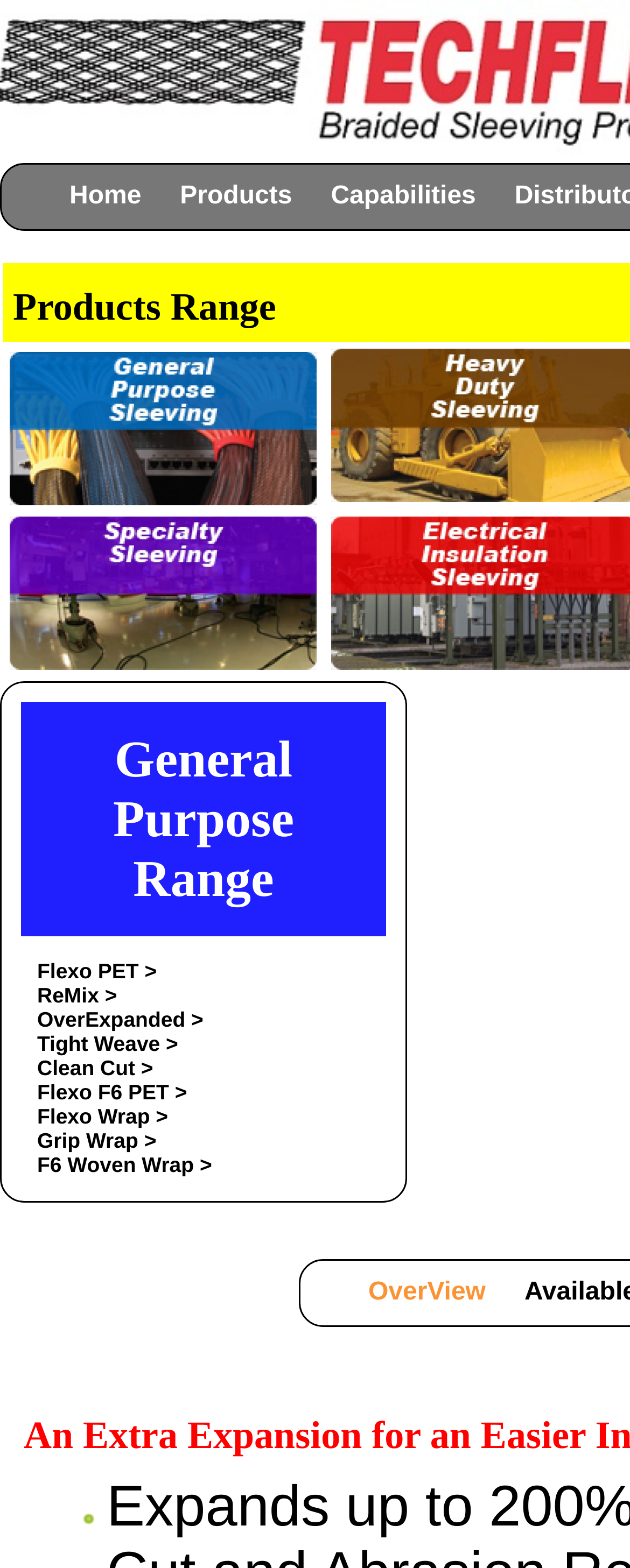What is the title of the section below the table?
Using the image as a reference, answer the question with a short word or phrase.

OverView